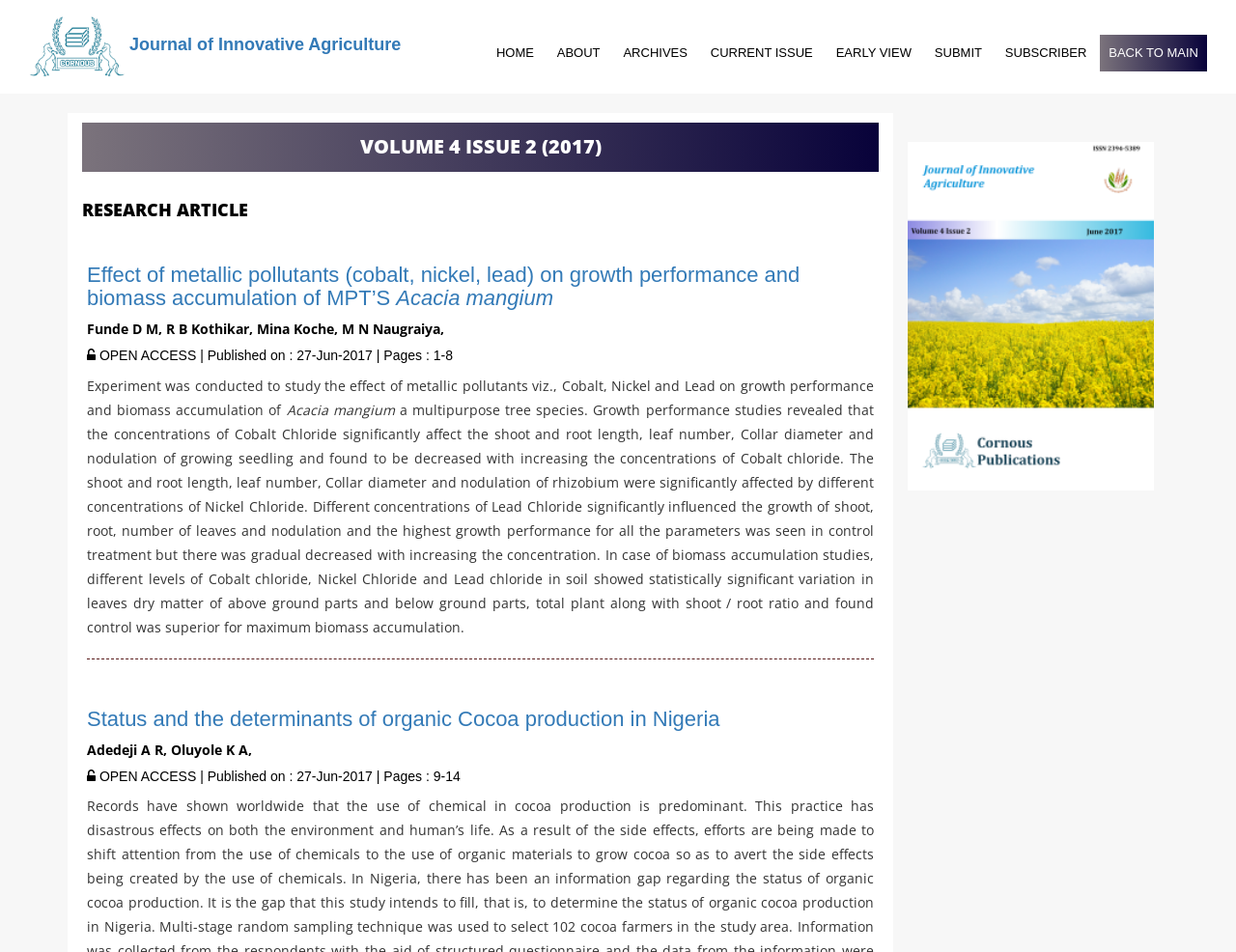Who are the authors of the second research article? From the image, respond with a single word or brief phrase.

Adedeji A R, Oluyole K A